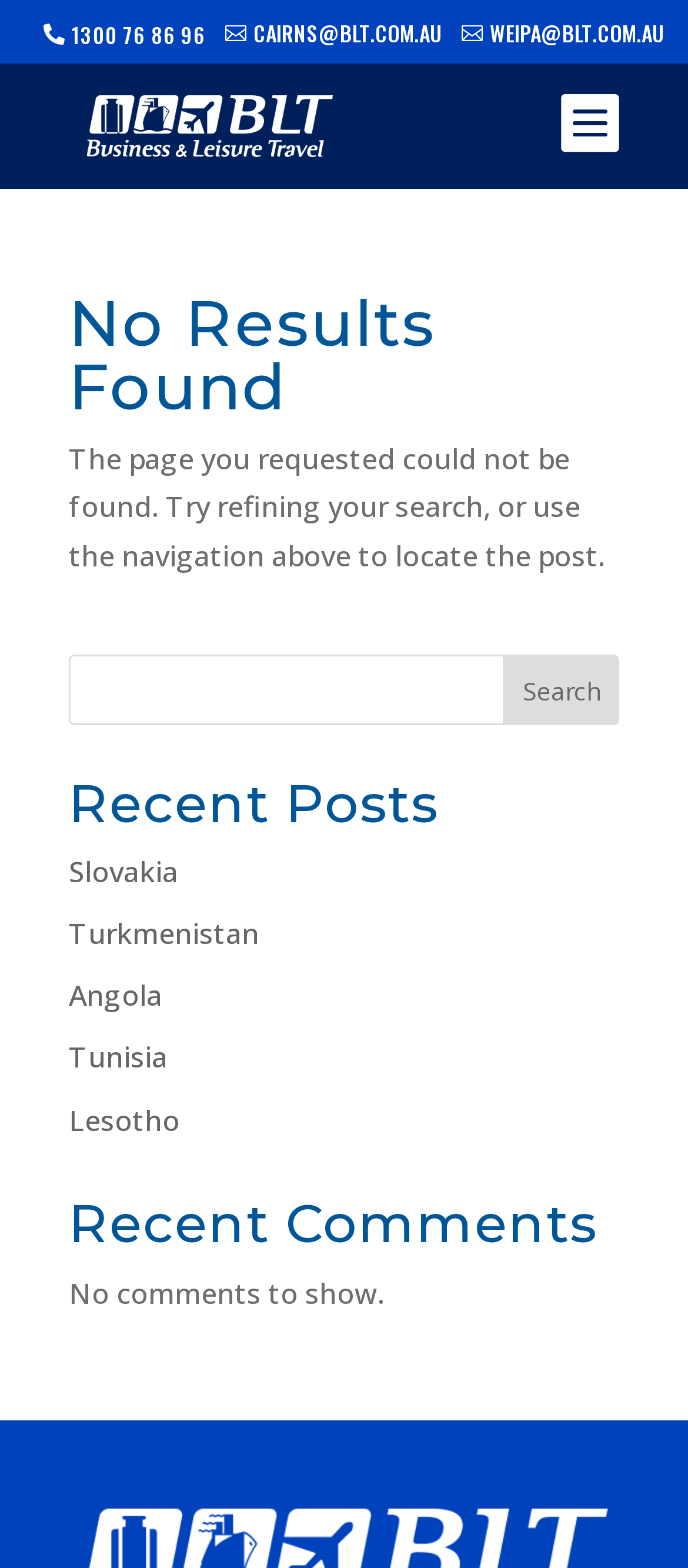Show the bounding box coordinates for the HTML element as described: "WEIPA@BLT.COM.AU".

[0.668, 0.013, 0.965, 0.029]